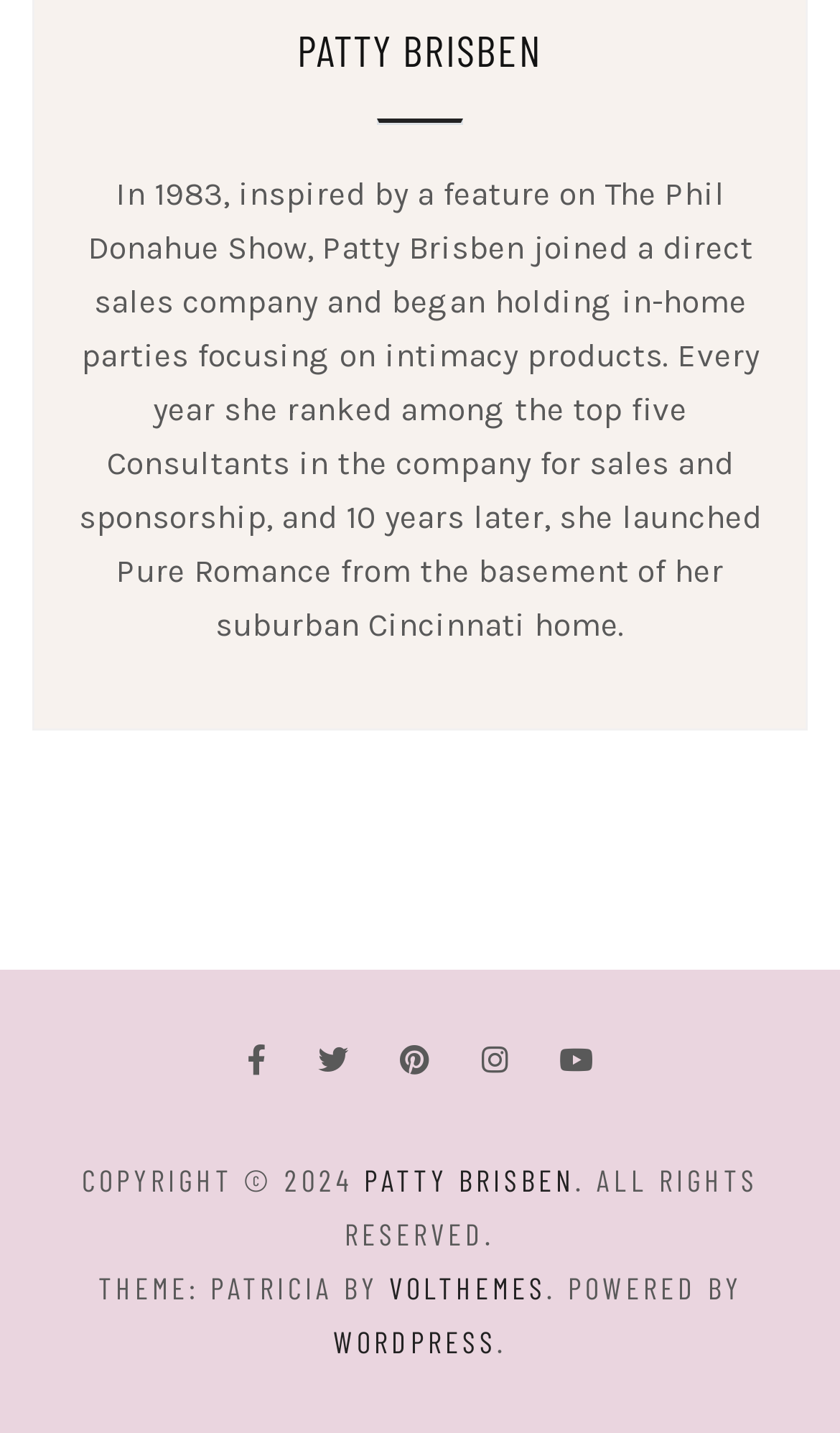Could you highlight the region that needs to be clicked to execute the instruction: "visit WordPress website"?

[0.396, 0.923, 0.591, 0.948]